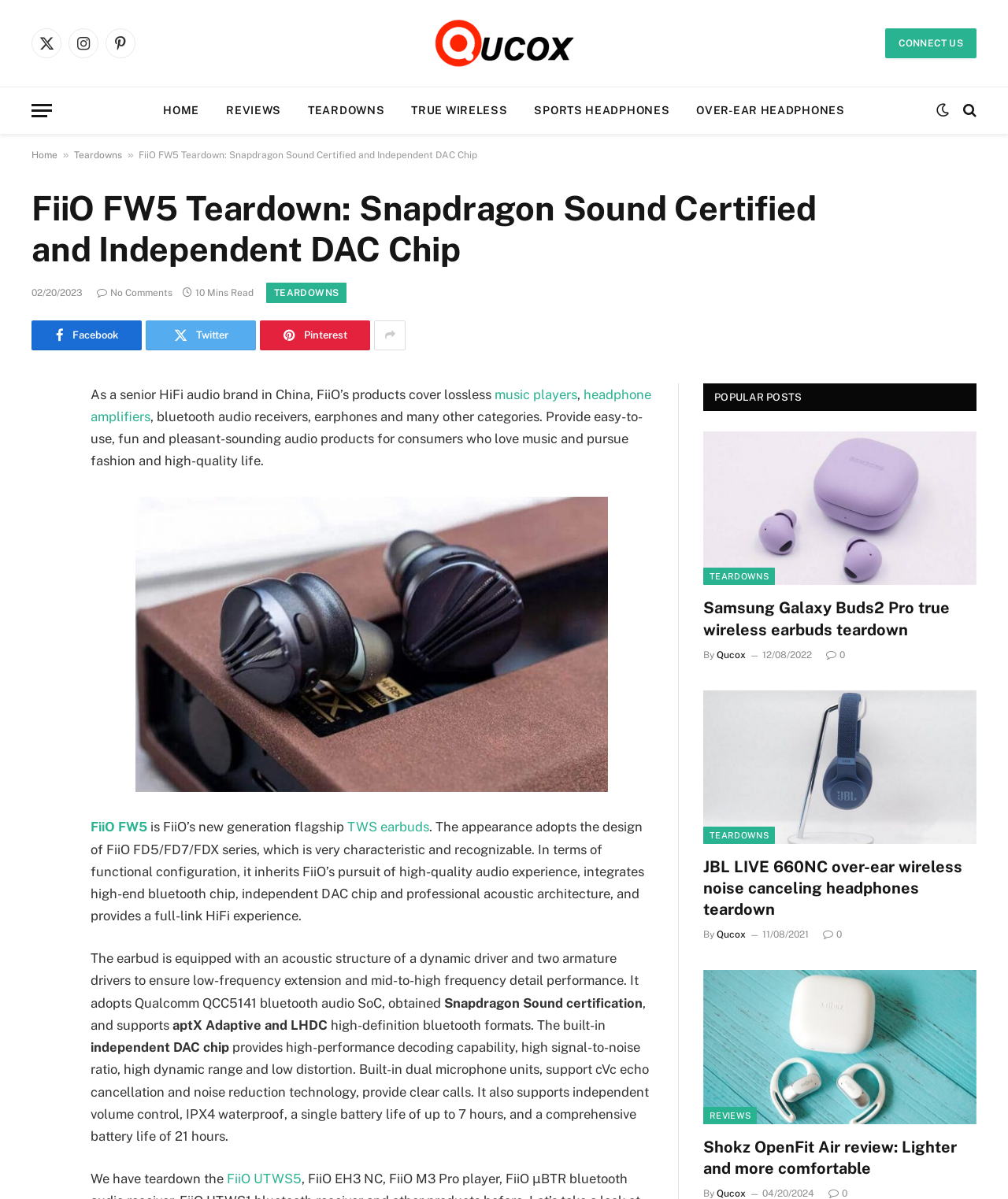Please determine the bounding box coordinates of the element to click in order to execute the following instruction: "Click on the 'FiiO FW5' link". The coordinates should be four float numbers between 0 and 1, specified as [left, top, right, bottom].

[0.09, 0.683, 0.146, 0.696]